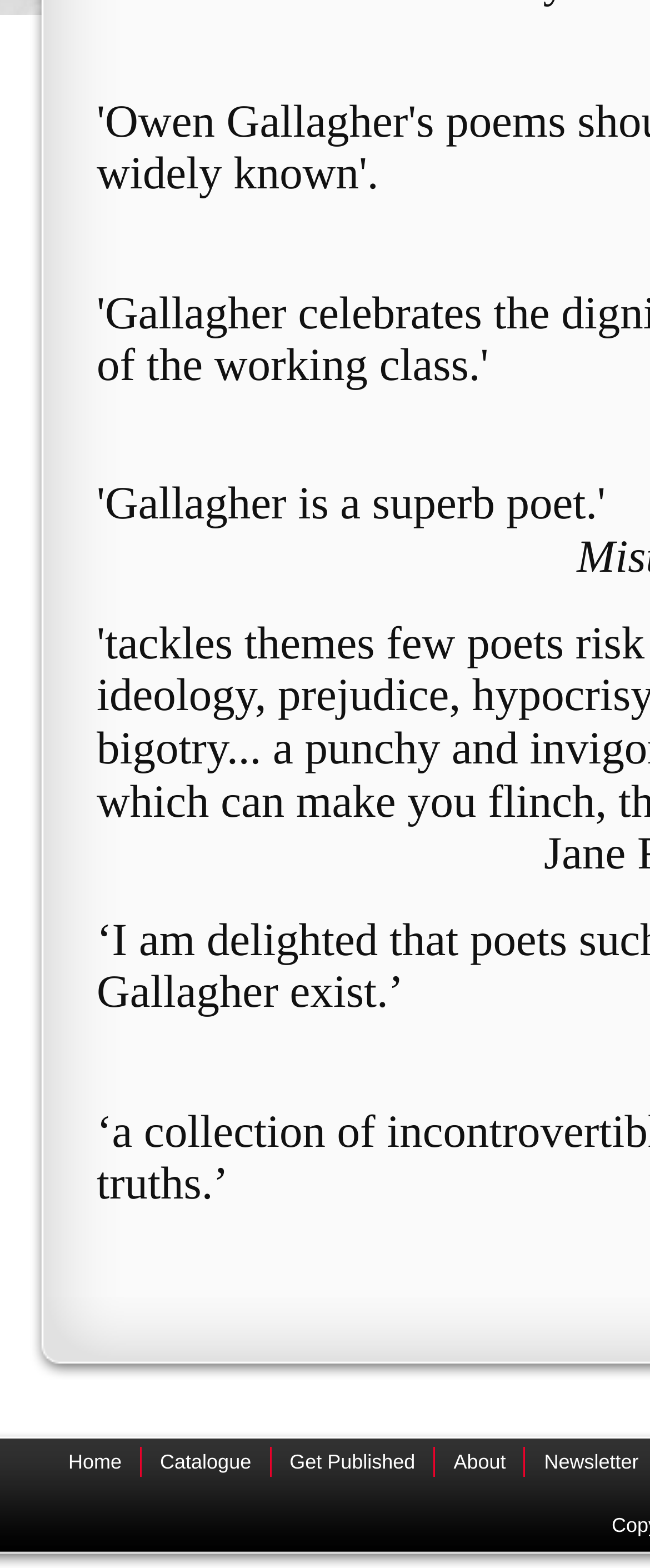Calculate the bounding box coordinates of the UI element given the description: "Get Published".

[0.415, 0.922, 0.667, 0.941]